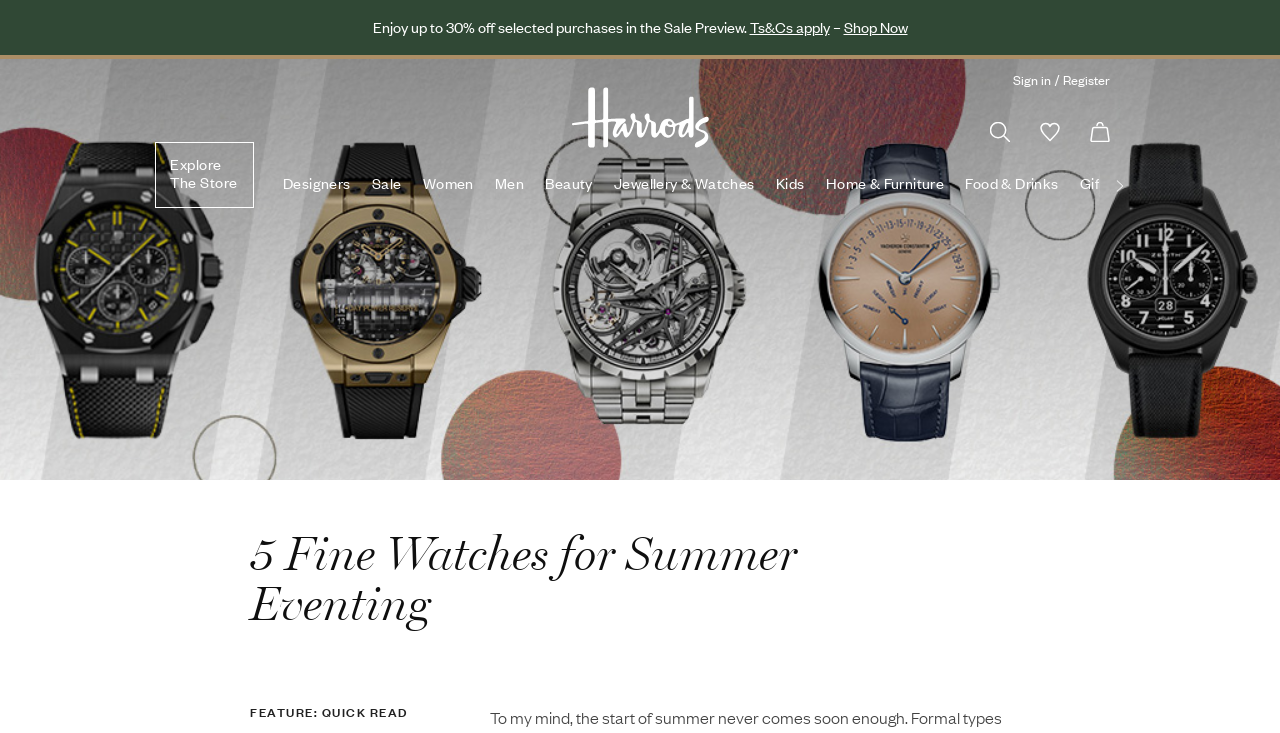What is the main topic of the article?
With the help of the image, please provide a detailed response to the question.

The main topic of the article is inferred from the heading '5 Fine Watches for Summer Eventing' which suggests that the article is about fine watches, specifically for summer eventing.